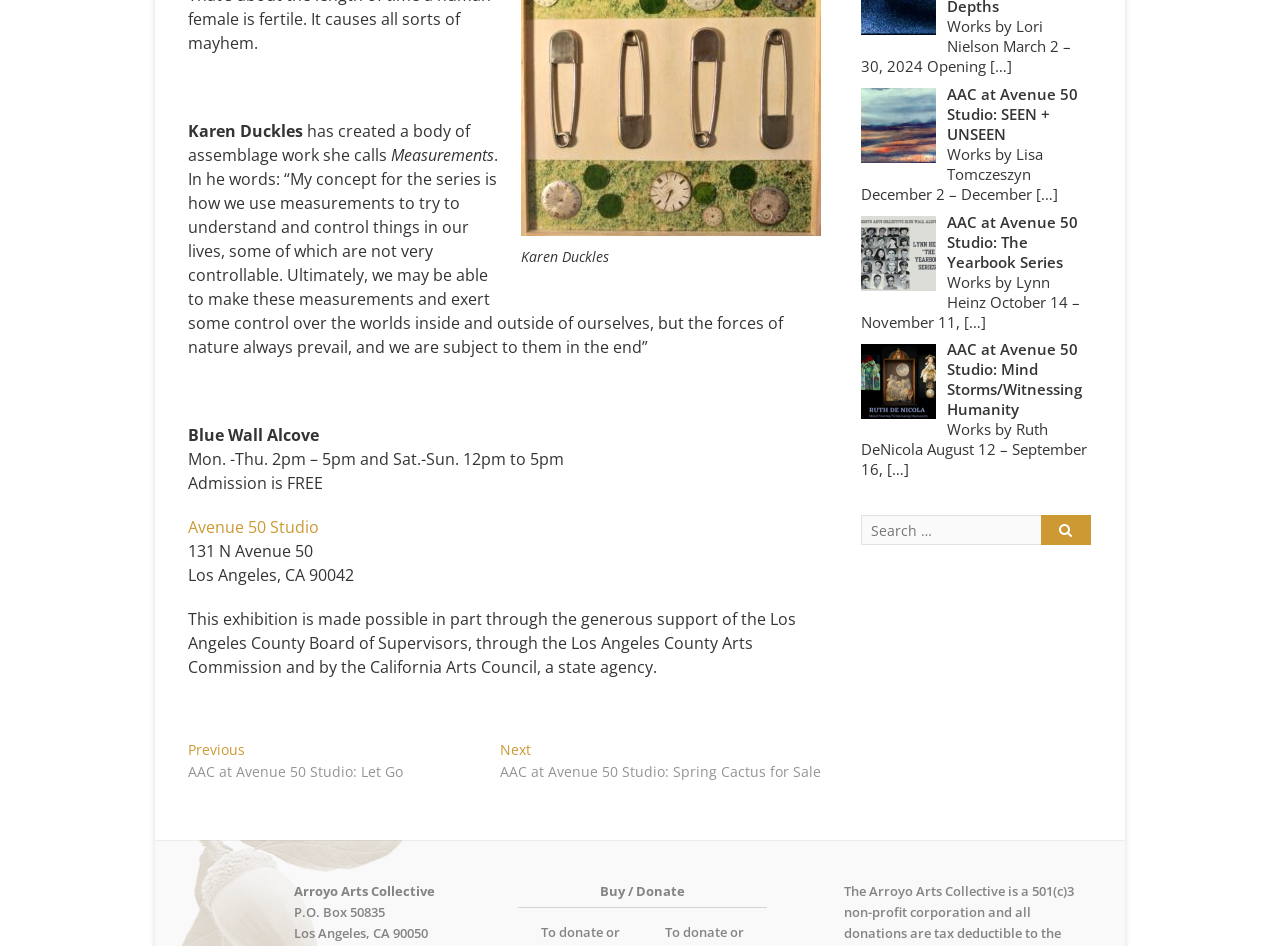From the given element description: "name="s" placeholder="Search …"", find the bounding box for the UI element. Provide the coordinates as four float numbers between 0 and 1, in the order [left, top, right, bottom].

[0.672, 0.545, 0.814, 0.577]